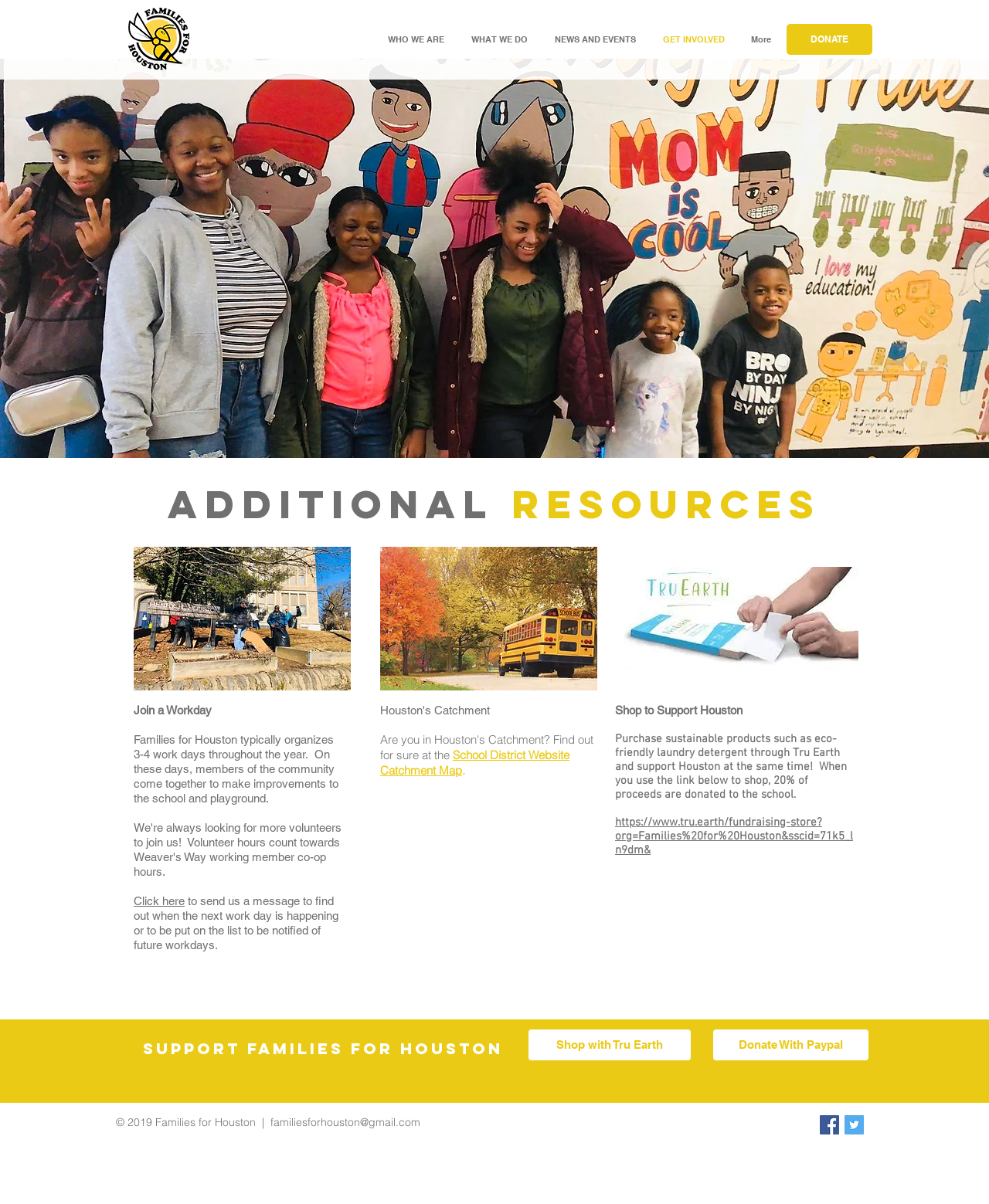Summarize the webpage comprehensively, mentioning all visible components.

The webpage is about Families for Houston, a community organization. At the top, there is a navigation menu with links to "WHO WE ARE", "WHAT WE DO", "NEWS AND EVENTS", "GET INVOLVED", and "More". Next to the navigation menu, there is a "DONATE" link.

Below the navigation menu, there is a main content area. On the left side, there is an image, followed by a heading that describes the organization's workdays, where community members come together to improve the school and playground. The heading is accompanied by a paragraph of text that provides more details about the workdays and a link to send a message to find out about the next workday.

To the right of the workday information, there is another image, followed by a heading that mentions Houston's catchment area, with a link to the school district's website catchment map.

Further down, there is a heading that promotes shopping to support Houston through Tru Earth, an eco-friendly laundry detergent brand. The heading is accompanied by a link to the fundraising store and a brief description of the program.

At the bottom of the page, there is a section with links to support Families for Houston, including "Shop with Tru Earth" and "Donate With Paypal". Below this section, there is a copyright notice, a link to the organization's email address, and a social media bar with links to Facebook and Twitter.